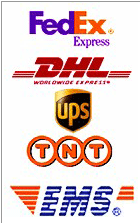Describe the scene depicted in the image with great detail.

The image features prominent courier and logistics service logos, showcasing the brands FedEx, DHL, UPS, TNT, and EMS. Each logo is designed to reflect the identity and branding of the respective company, with FedEx emphasizing its express delivery service, DHL highlighting global reach through "World Wide Express," and UPS focusing on reliability. TNT is noted for its recognizable orange circle, symbolizing fast service, while EMS represents a commitment to efficient express mail services. This visual presentation underscores the importance of these companies in the shipping and logistics industry, highlighting their role in facilitating global commerce and timely delivery.